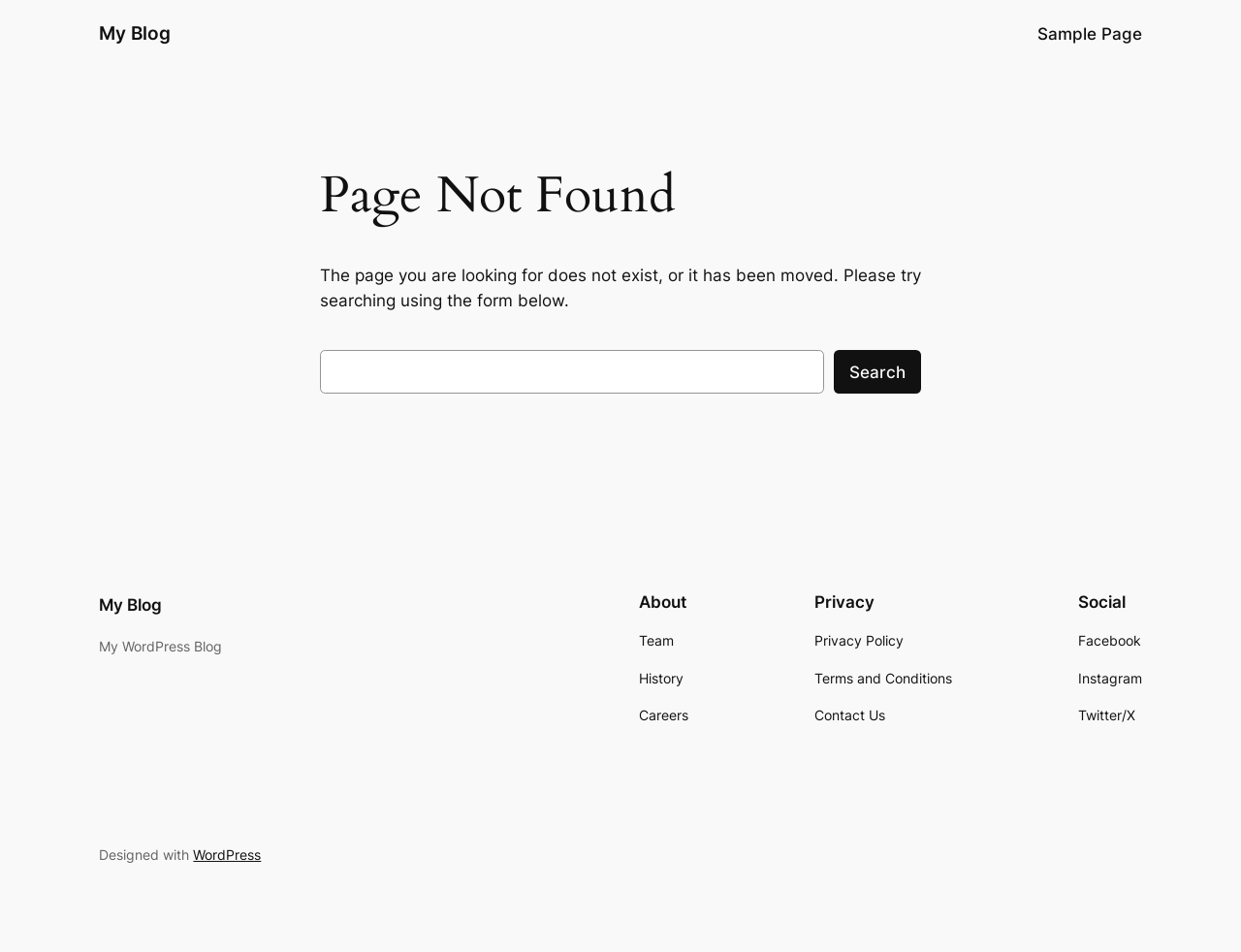What is the current status of the page?
Answer the question using a single word or phrase, according to the image.

Page not found